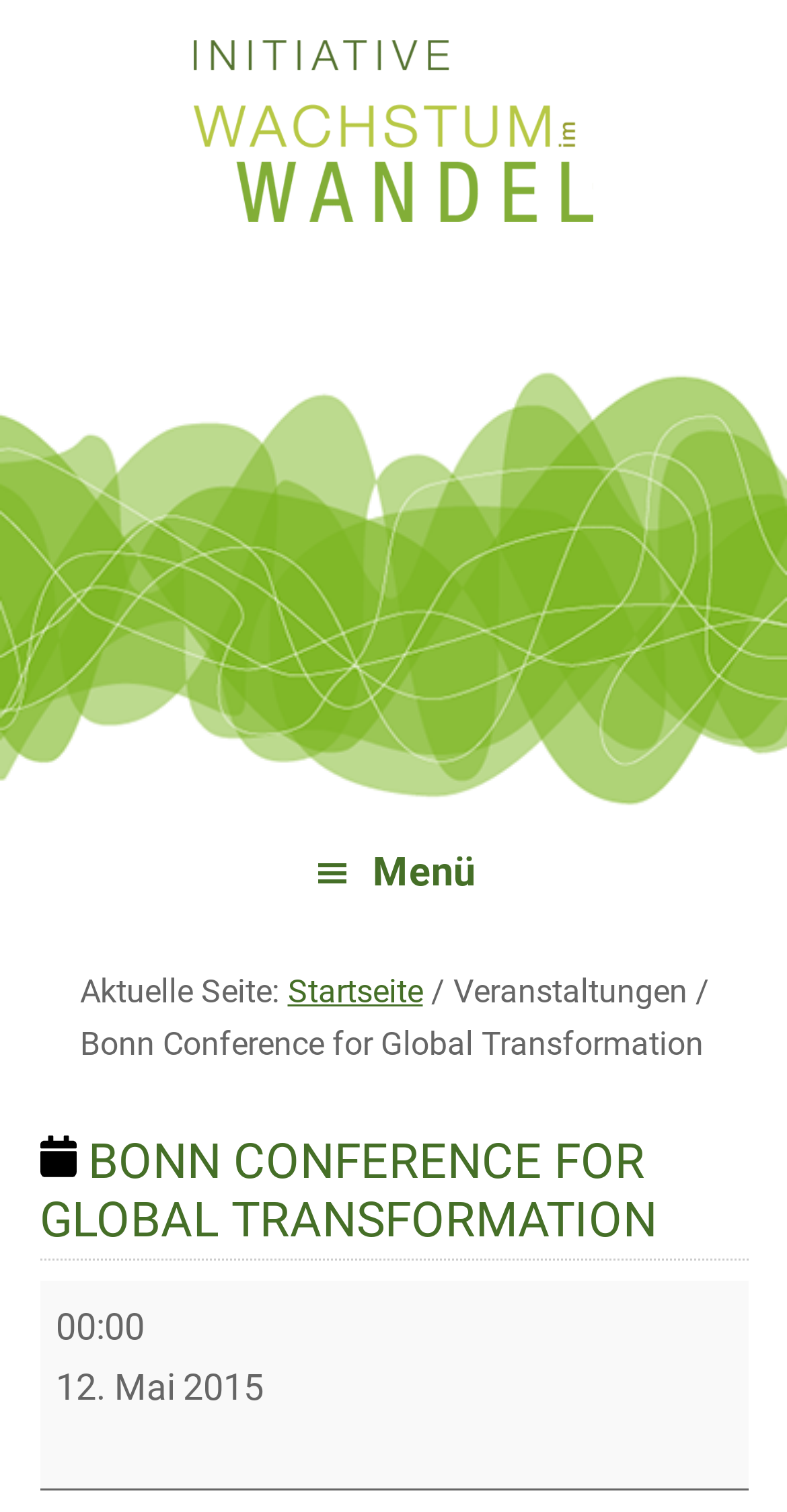Analyze the image and provide a detailed answer to the question: What is the category of the Bonn Conference?

I found the category by looking at the heading 'Kategorie: General BONN CONFERENCE FOR GLOBAL TRANSFORMATION' which is a sub-element of the header 'Bonn Conference for Global Transformation'.